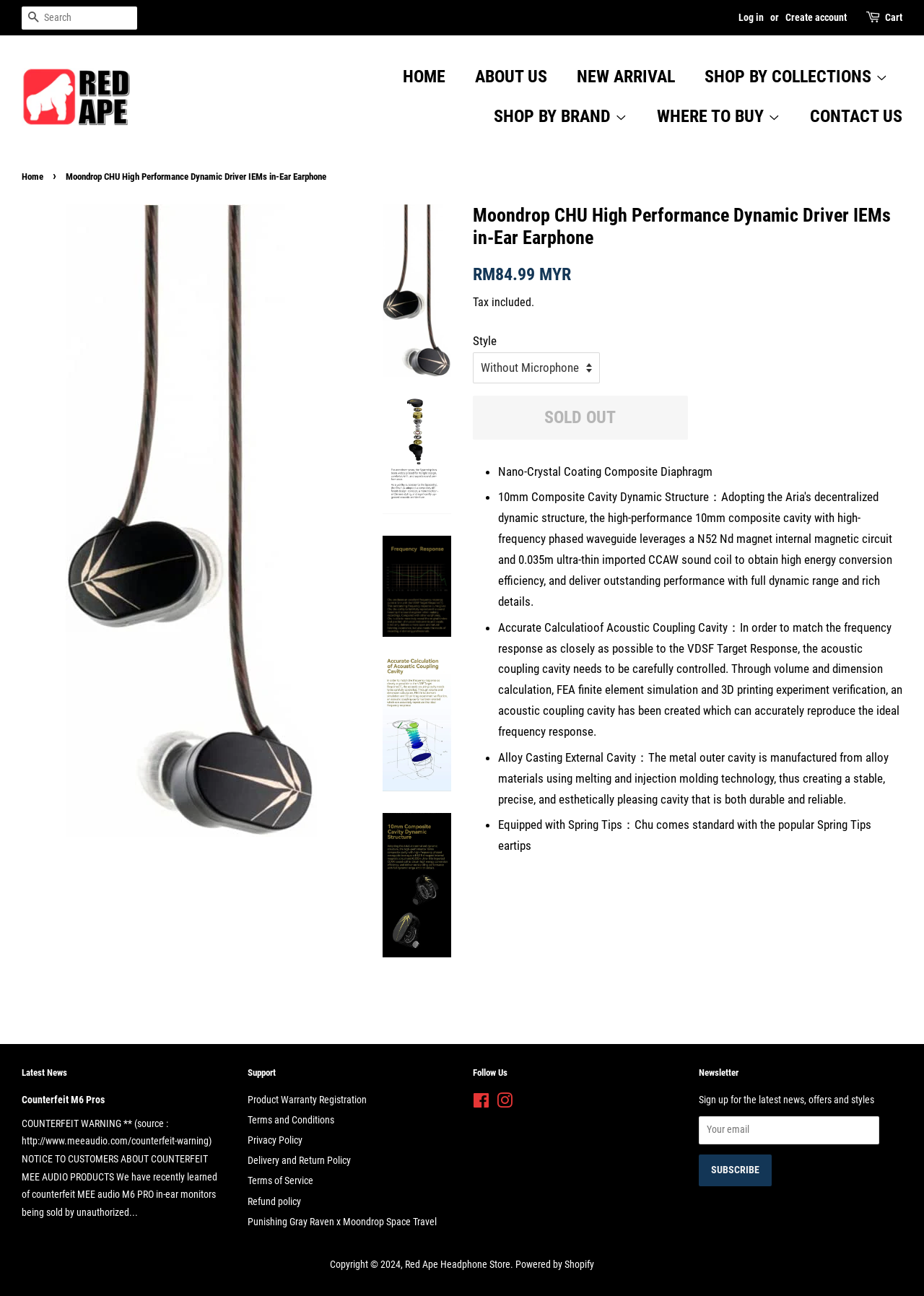Answer the question briefly using a single word or phrase: 
What is the purpose of the 'SEARCH' button?

To search the website